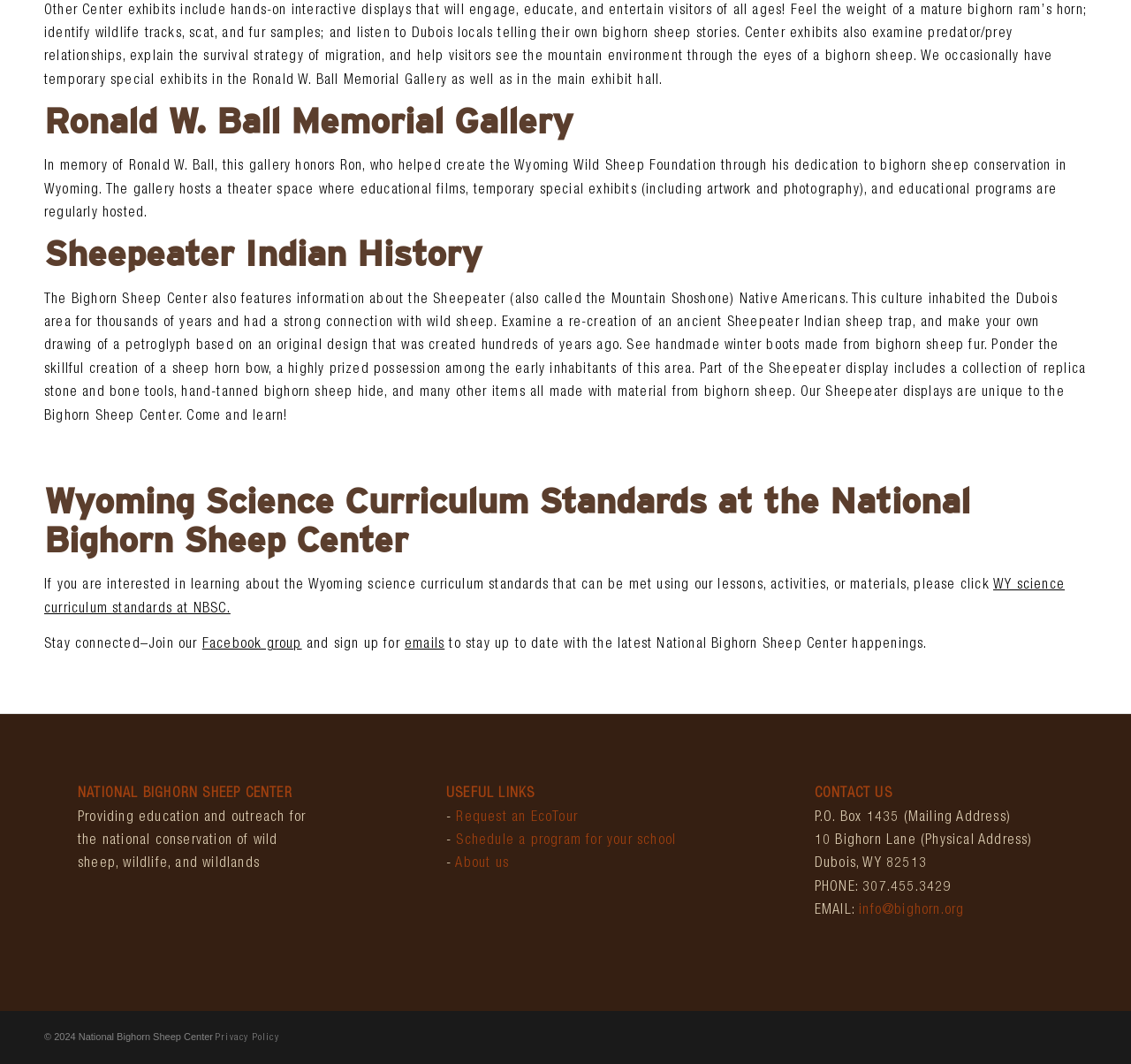Given the description "Why Med-Miles", provide the bounding box coordinates of the corresponding UI element.

None